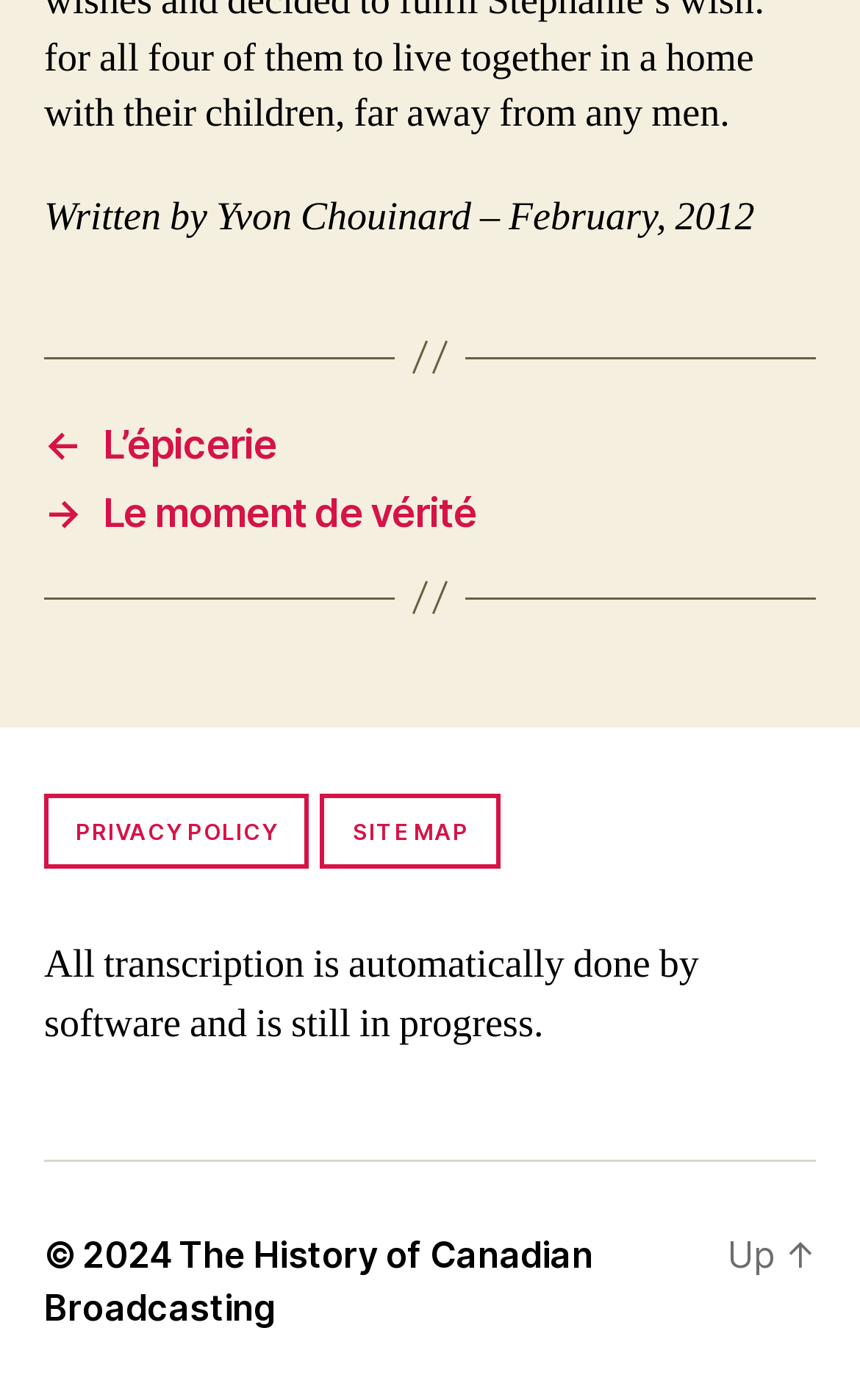Find the bounding box coordinates of the UI element according to this description: "Privacy policy".

[0.051, 0.566, 0.36, 0.621]